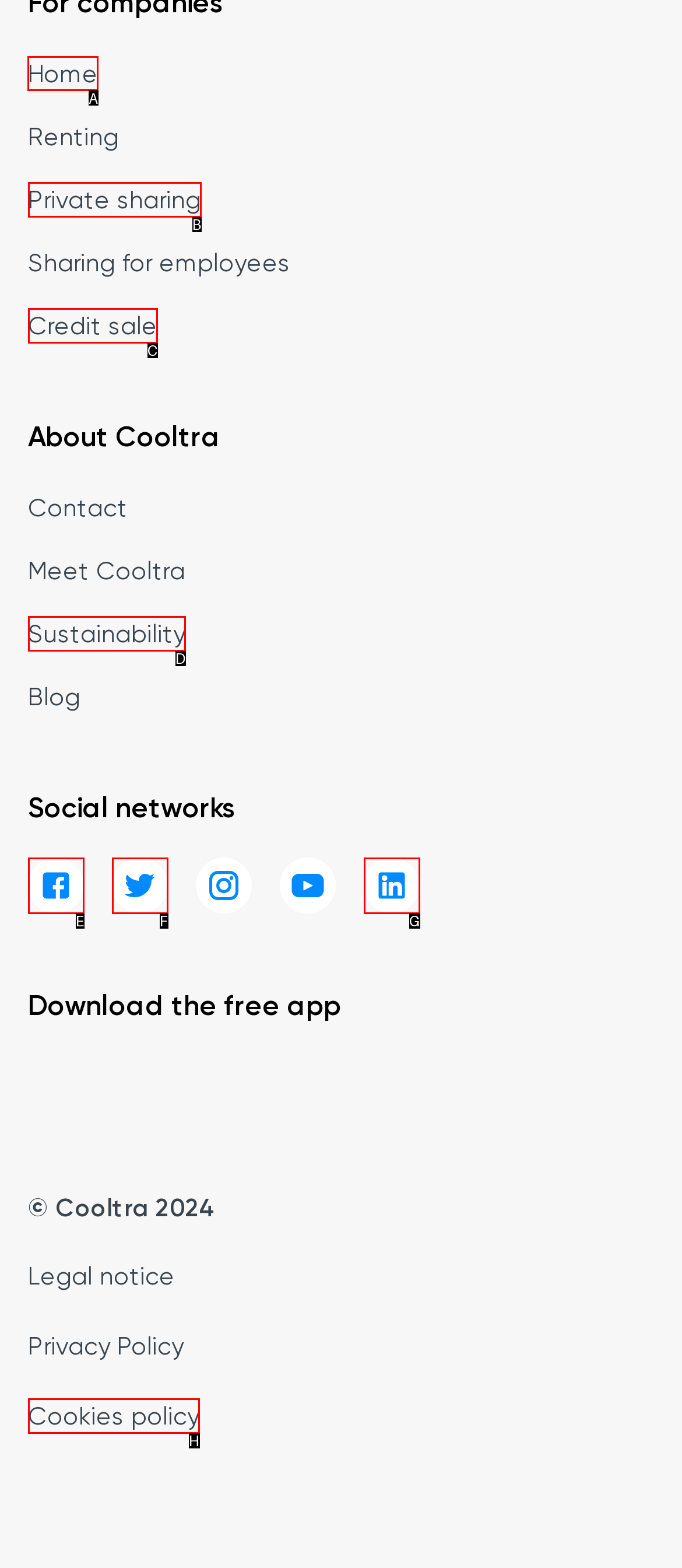Tell me which option I should click to complete the following task: Click on Home
Answer with the option's letter from the given choices directly.

A